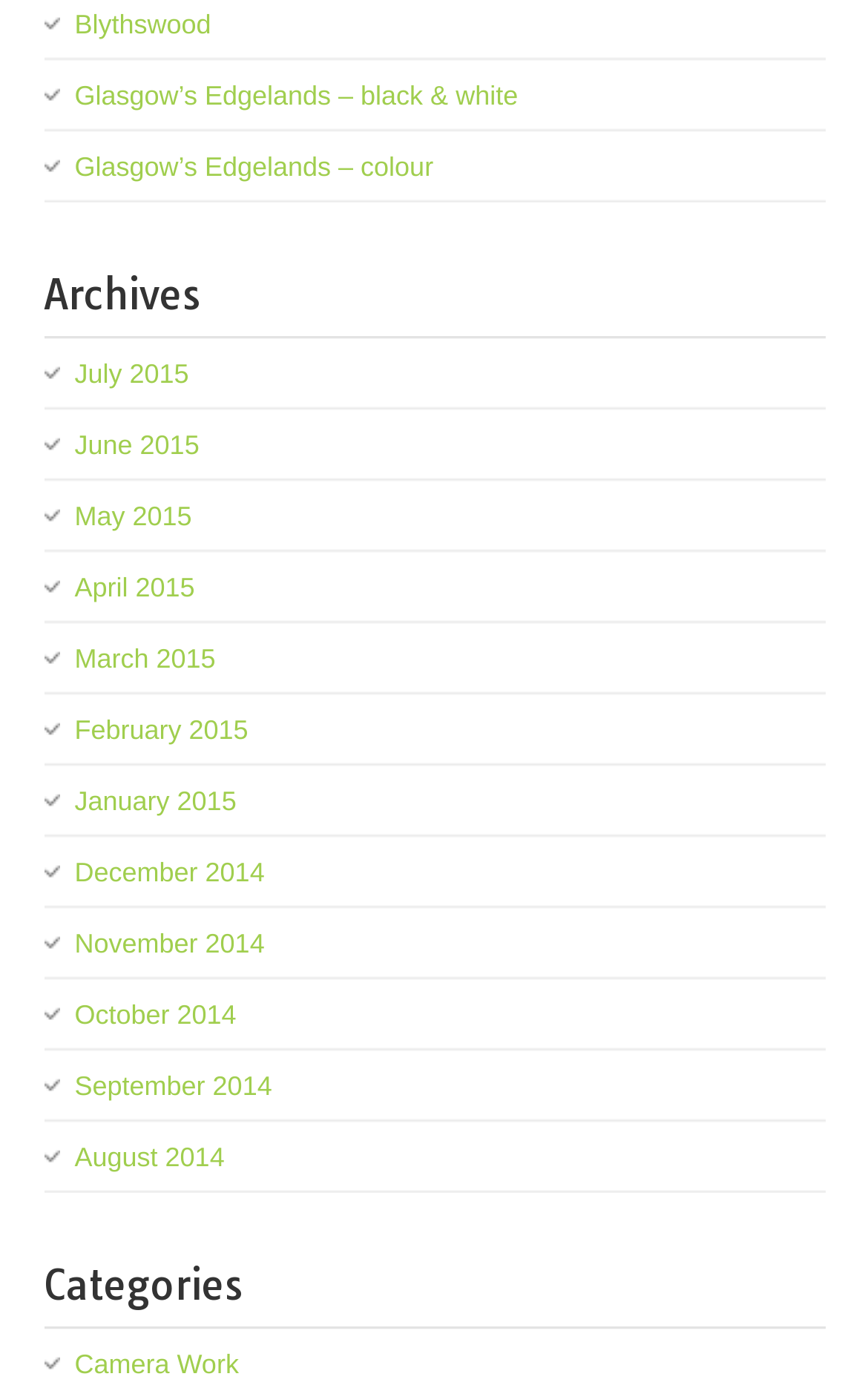Provide a short answer to the following question with just one word or phrase: What is the category listed at the bottom of the webpage?

Camera Work